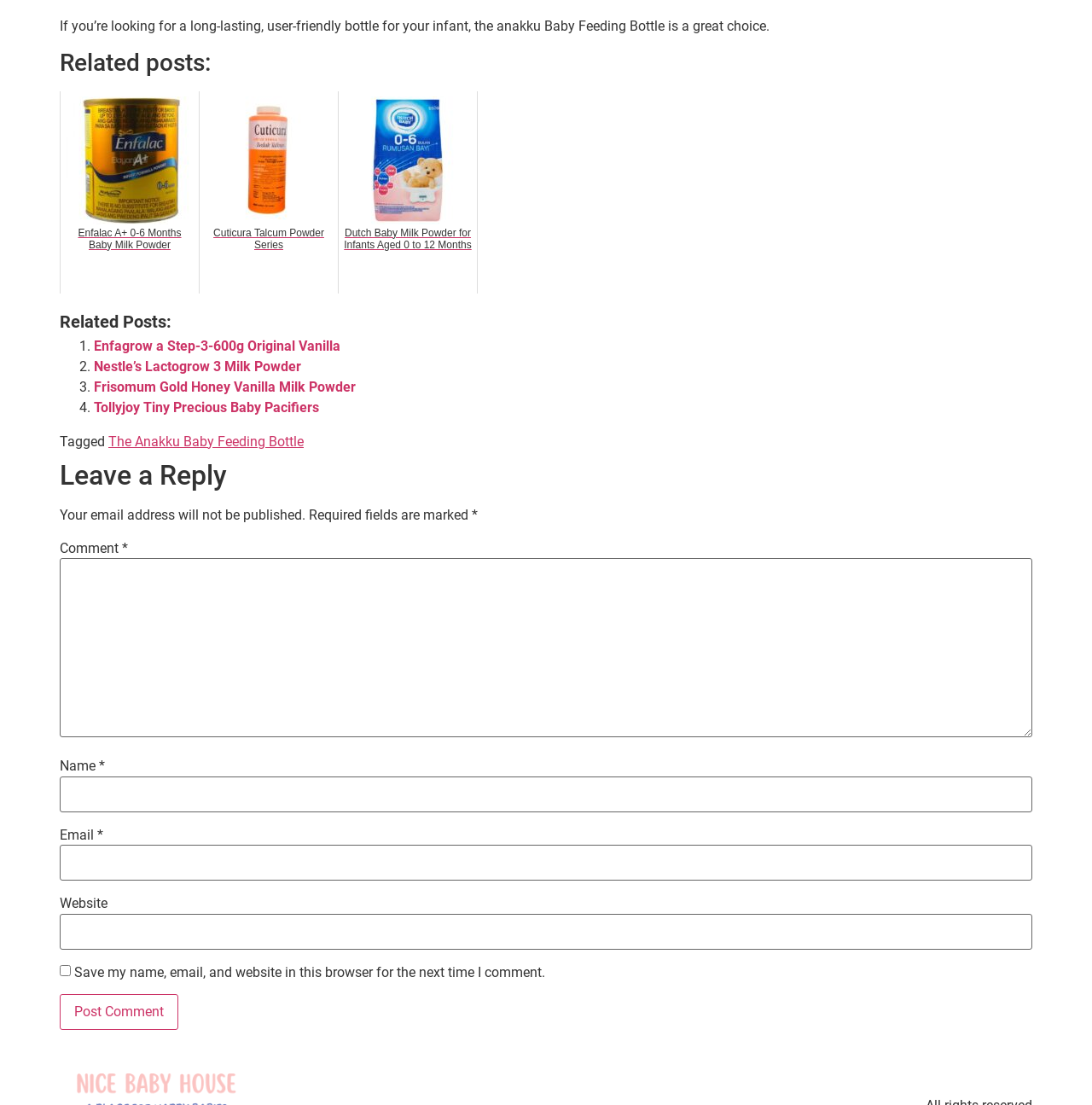Calculate the bounding box coordinates for the UI element based on the following description: "name="submit" value="Post Comment"". Ensure the coordinates are four float numbers between 0 and 1, i.e., [left, top, right, bottom].

[0.055, 0.9, 0.163, 0.932]